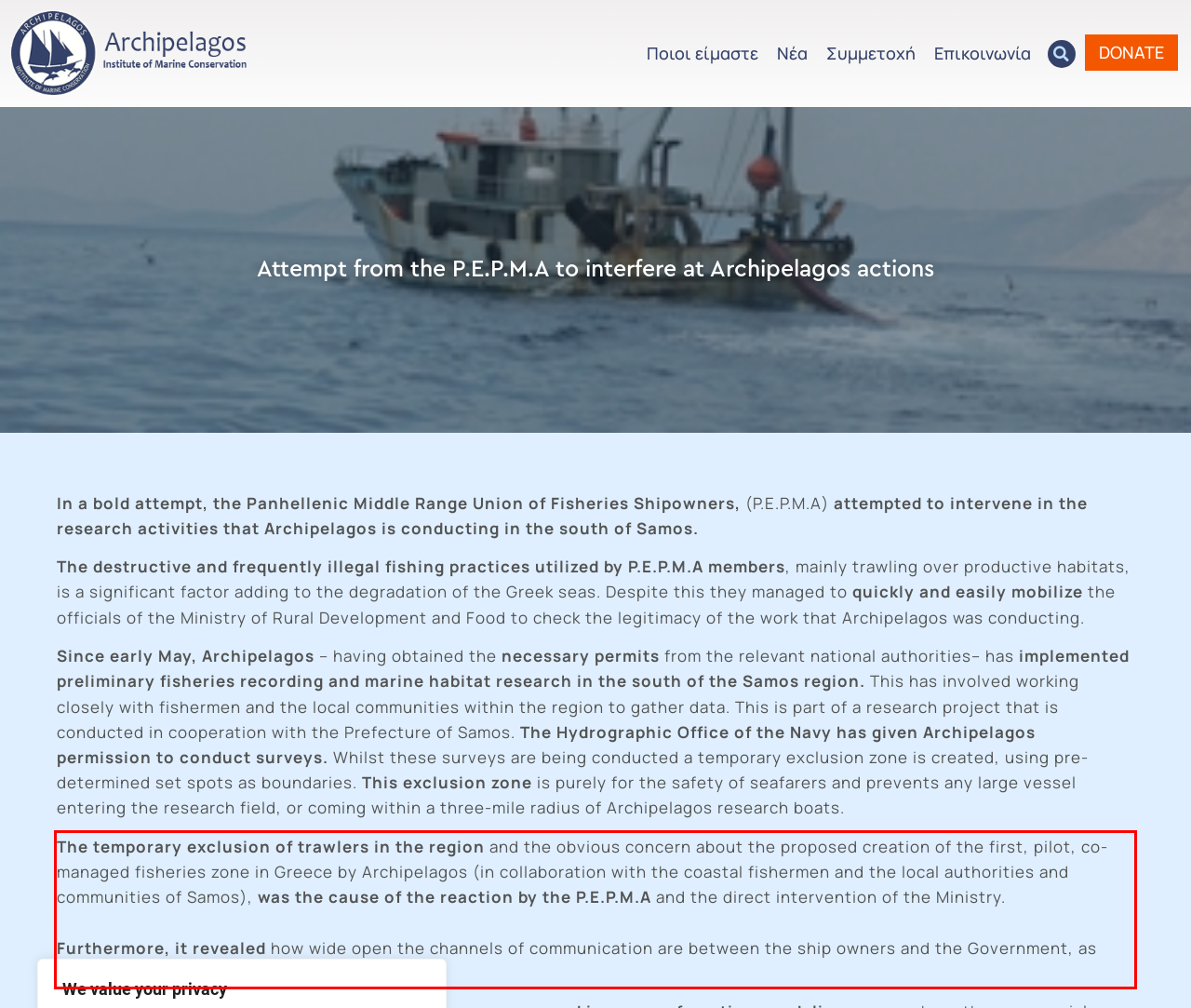You have a screenshot of a webpage with a red bounding box. Use OCR to generate the text contained within this red rectangle.

The temporary exclusion of trawlers in the region and the obvious concern about the proposed creation of the first, pilot, co-managed fisheries zone in Greece by Archipelagos (in collaboration with the coastal fishermen and the local authorities and communities of Samos), was the cause of the reaction by the P.E.P.M.A and the direct intervention of the Ministry. Furthermore, it revealed how wide open the channels of communication are between the ship owners and the Government, as well as with the services from the Ministry.